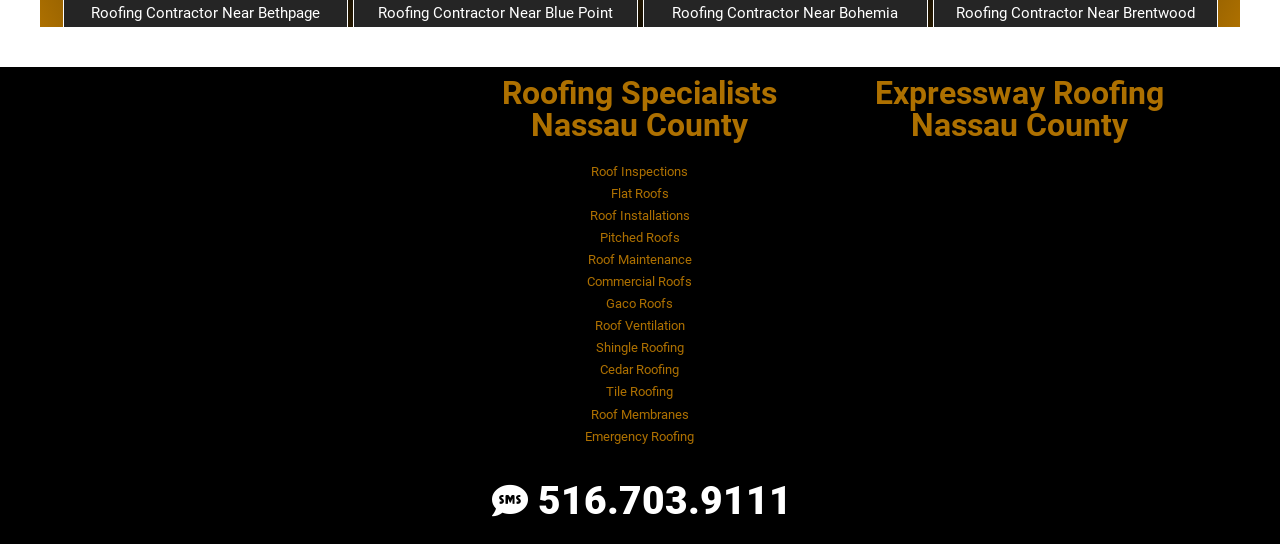Could you locate the bounding box coordinates for the section that should be clicked to accomplish this task: "Explore 'Expressway Roofing Nassau County'".

[0.656, 0.141, 0.937, 0.258]